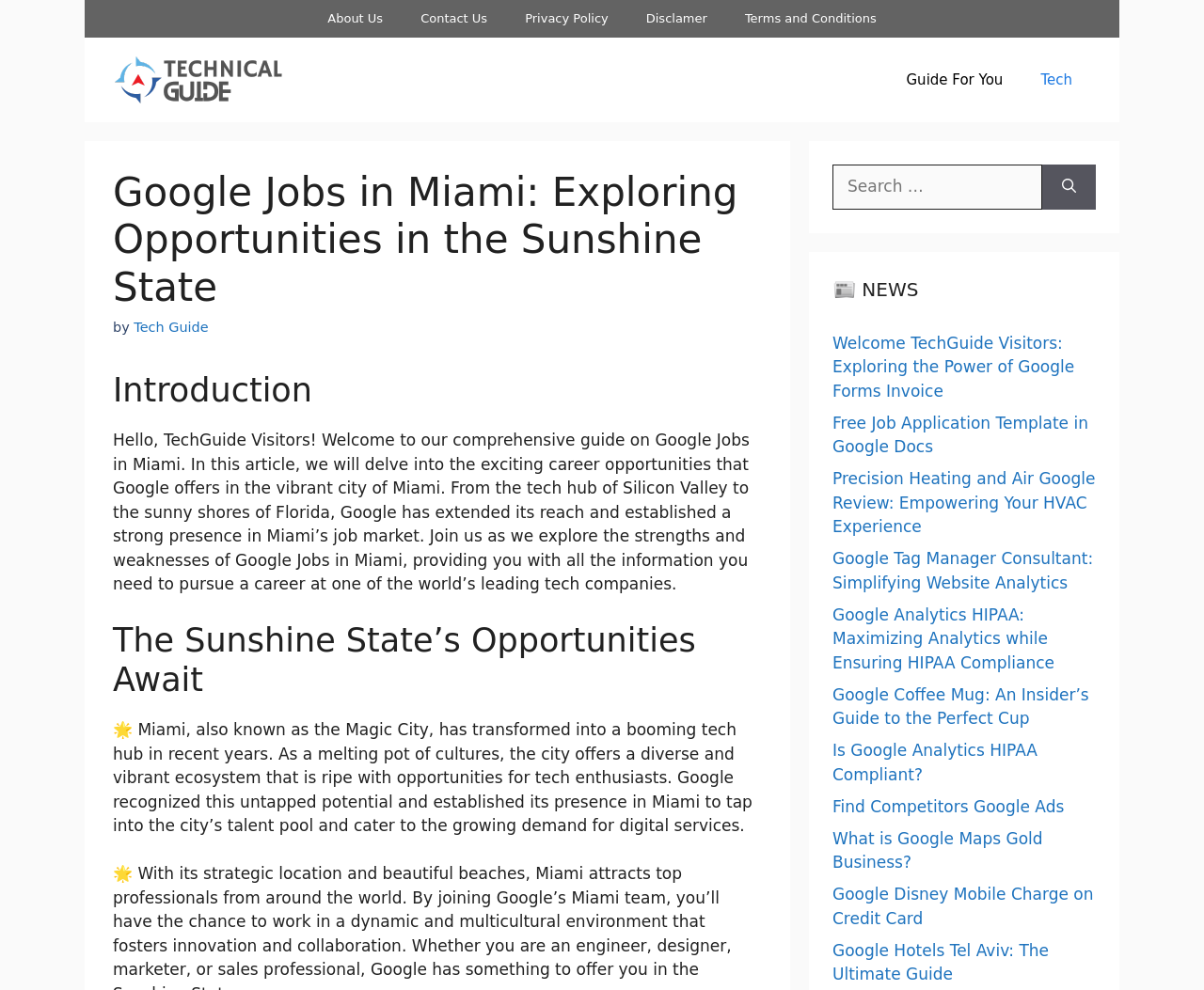What is the name of the tech company being discussed?
Can you offer a detailed and complete answer to this question?

The answer can be found in the introduction section of the webpage, where it is mentioned that the article will delve into the exciting career opportunities that Google offers in Miami.